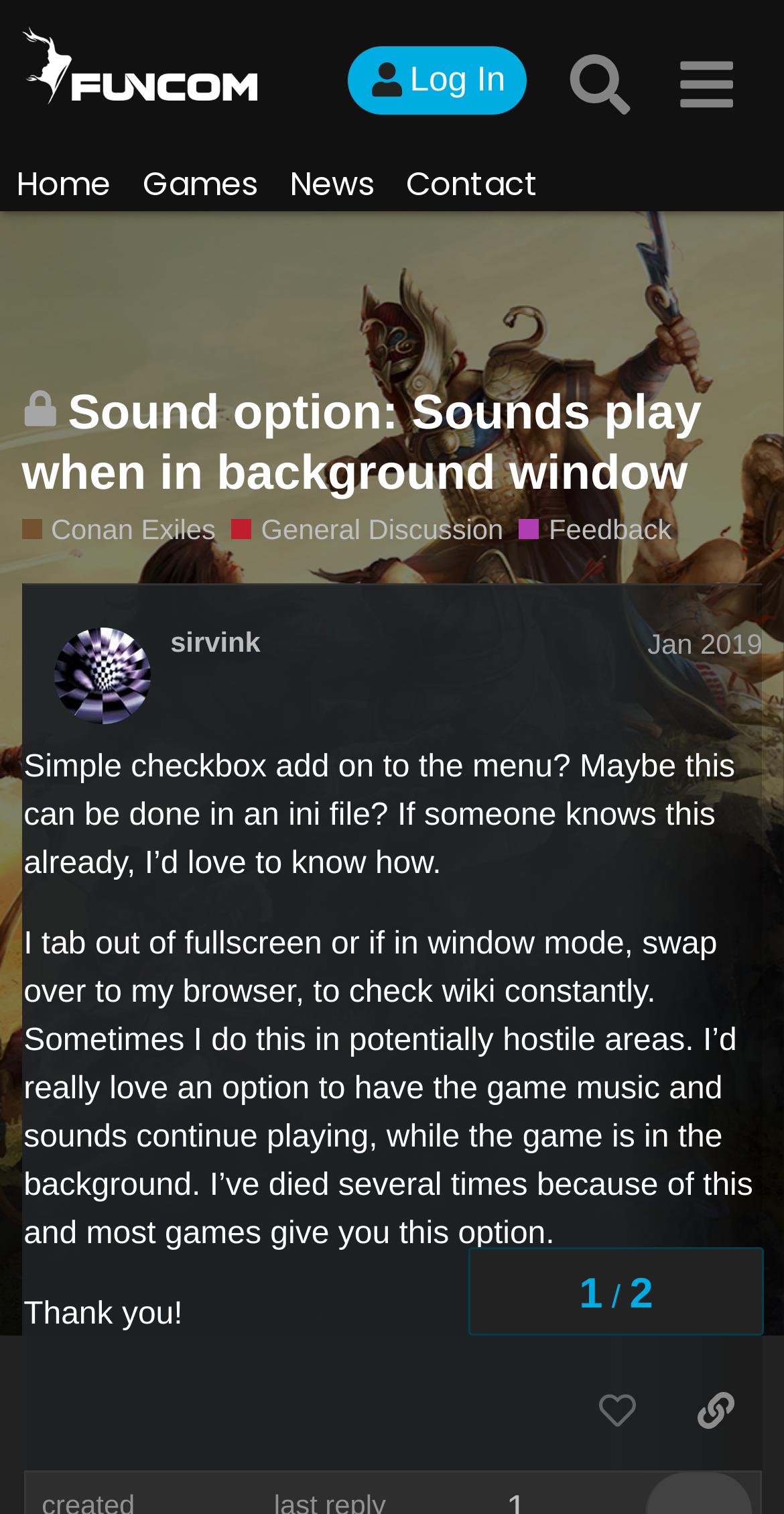Provide the bounding box coordinates of the HTML element described as: "General Discussion". The bounding box coordinates should be four float numbers between 0 and 1, i.e., [left, top, right, bottom].

[0.296, 0.338, 0.642, 0.364]